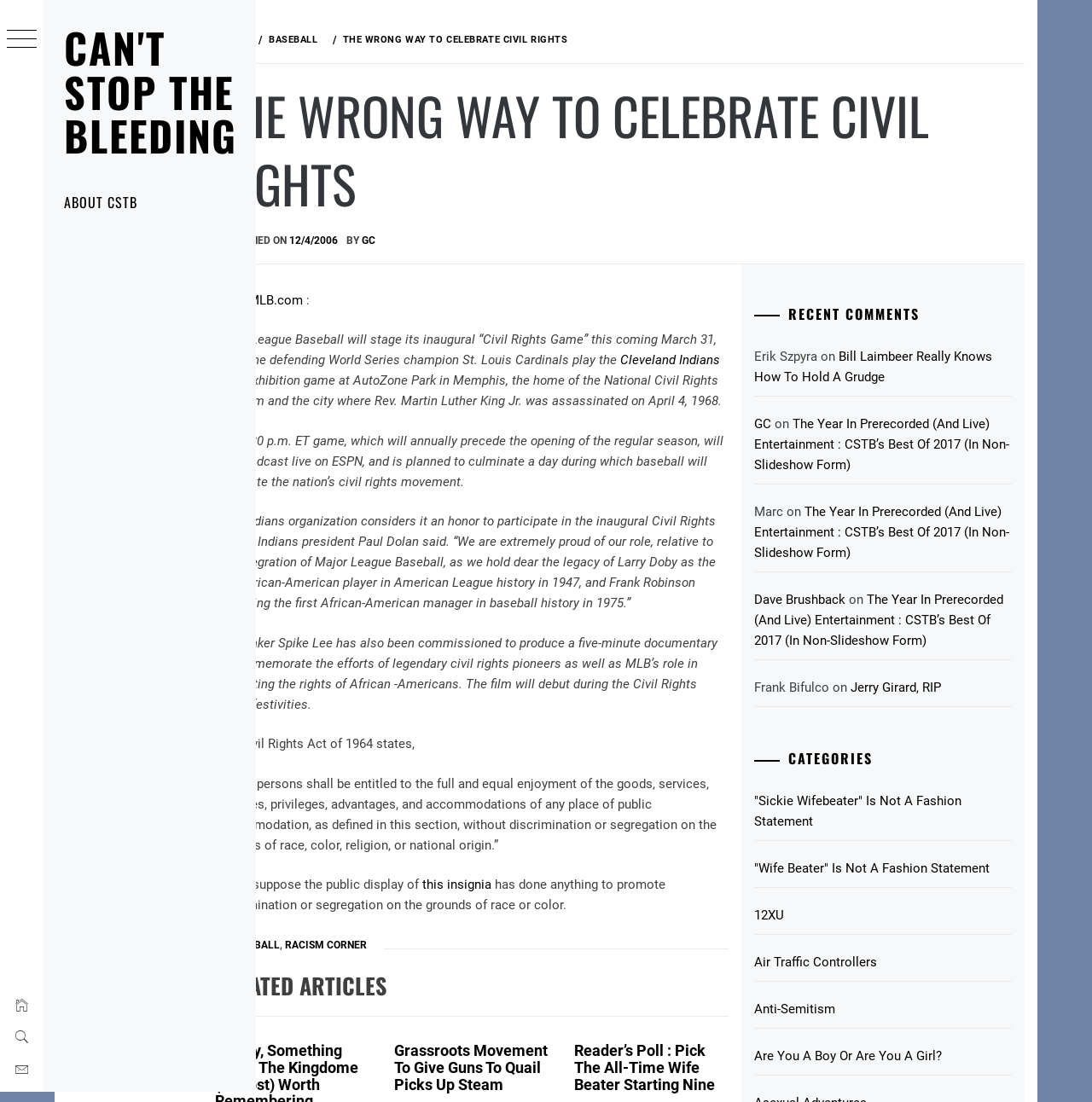Please indicate the bounding box coordinates for the clickable area to complete the following task: "Check the 'RELATED ARTICLES'". The coordinates should be specified as four float numbers between 0 and 1, i.e., [left, top, right, bottom].

[0.296, 0.921, 0.702, 0.96]